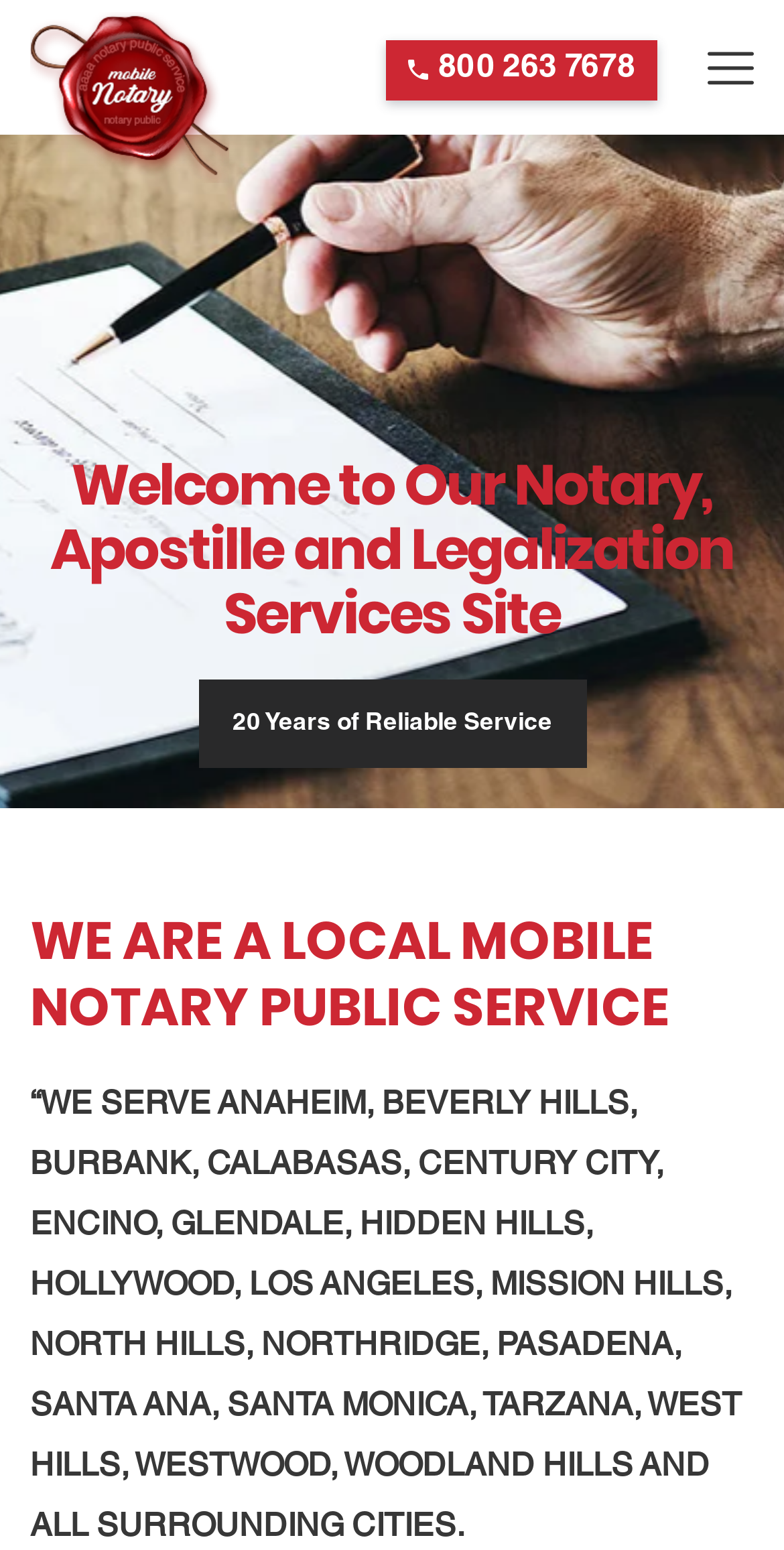What is the main heading displayed on the webpage? Please provide the text.

Welcome to Our Notary, Apostille and Legalization Services Site